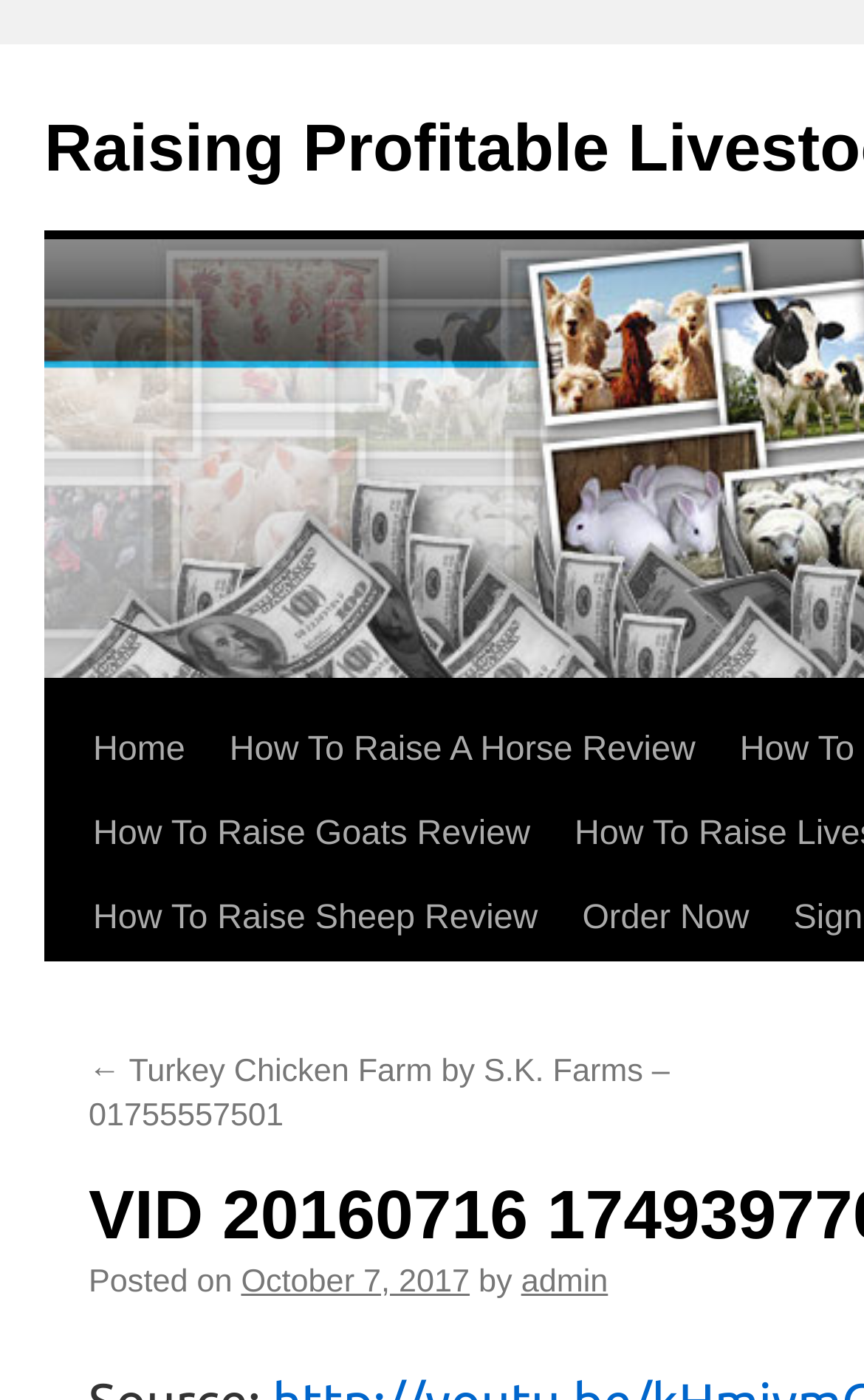Answer the question below using just one word or a short phrase: 
Who is the author of the article?

admin